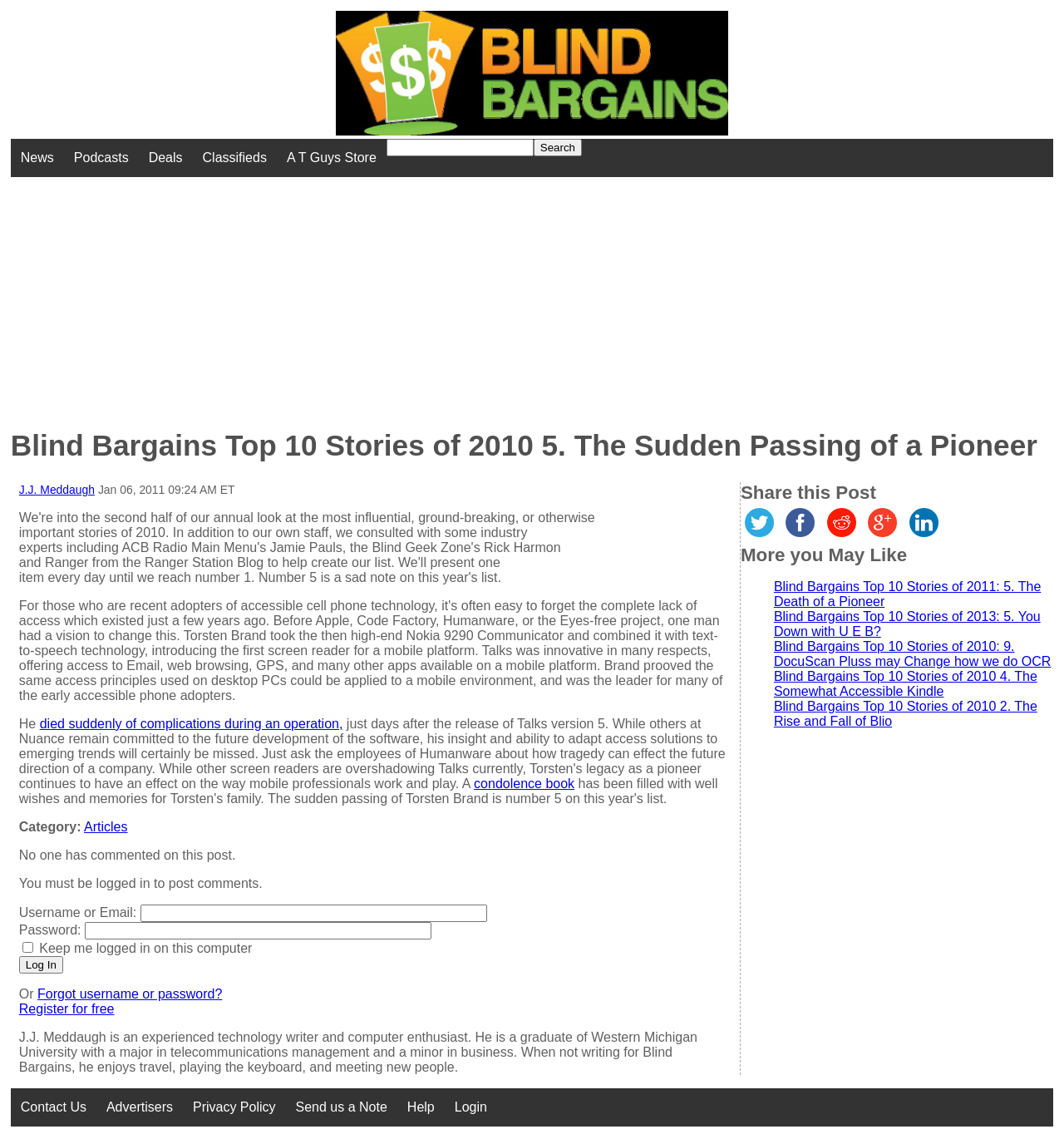Using a single word or phrase, answer the following question: 
What is the category of the current post?

Articles